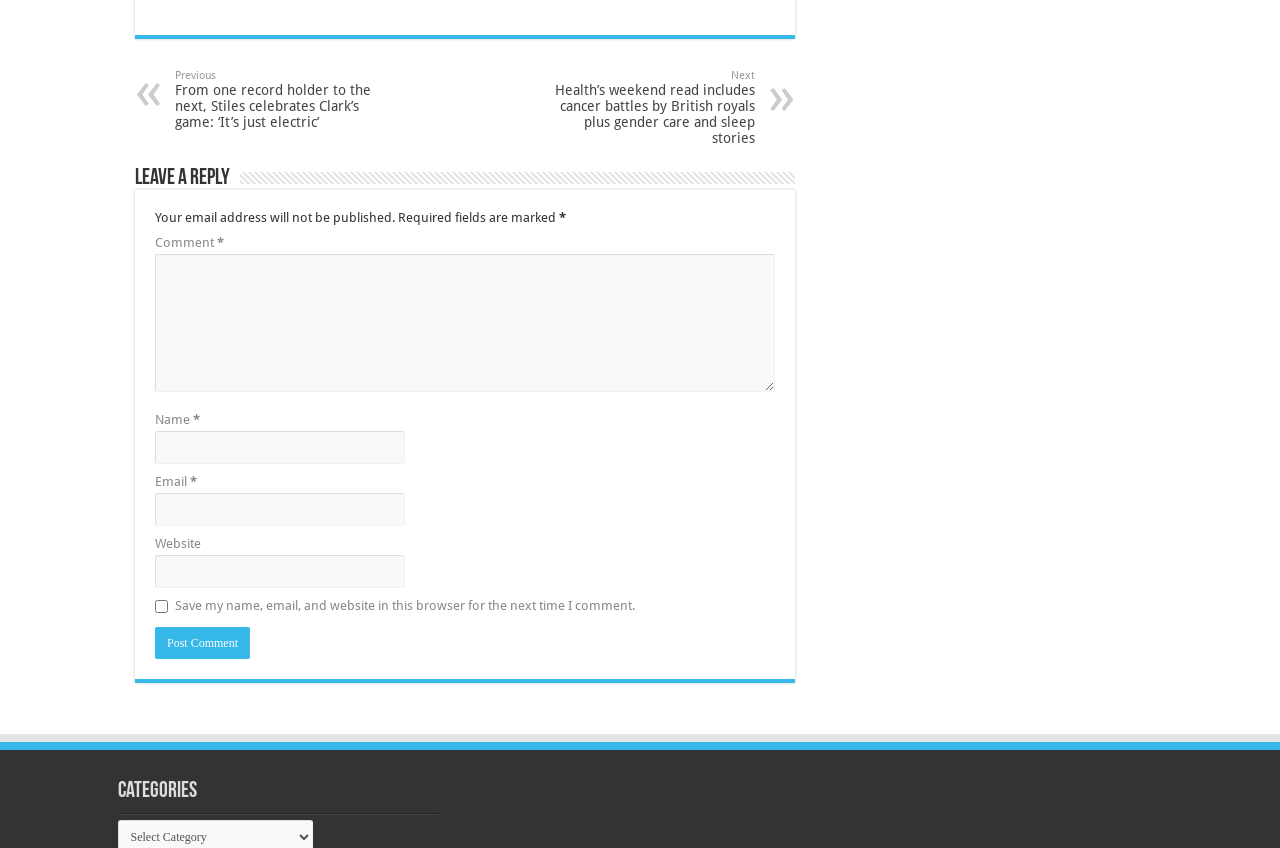What is the section below the comment form?
Please answer the question with as much detail as possible using the screenshot.

The section below the comment form has a heading 'Categories', which suggests that it may contain a list of categories or topics related to the webpage's content.